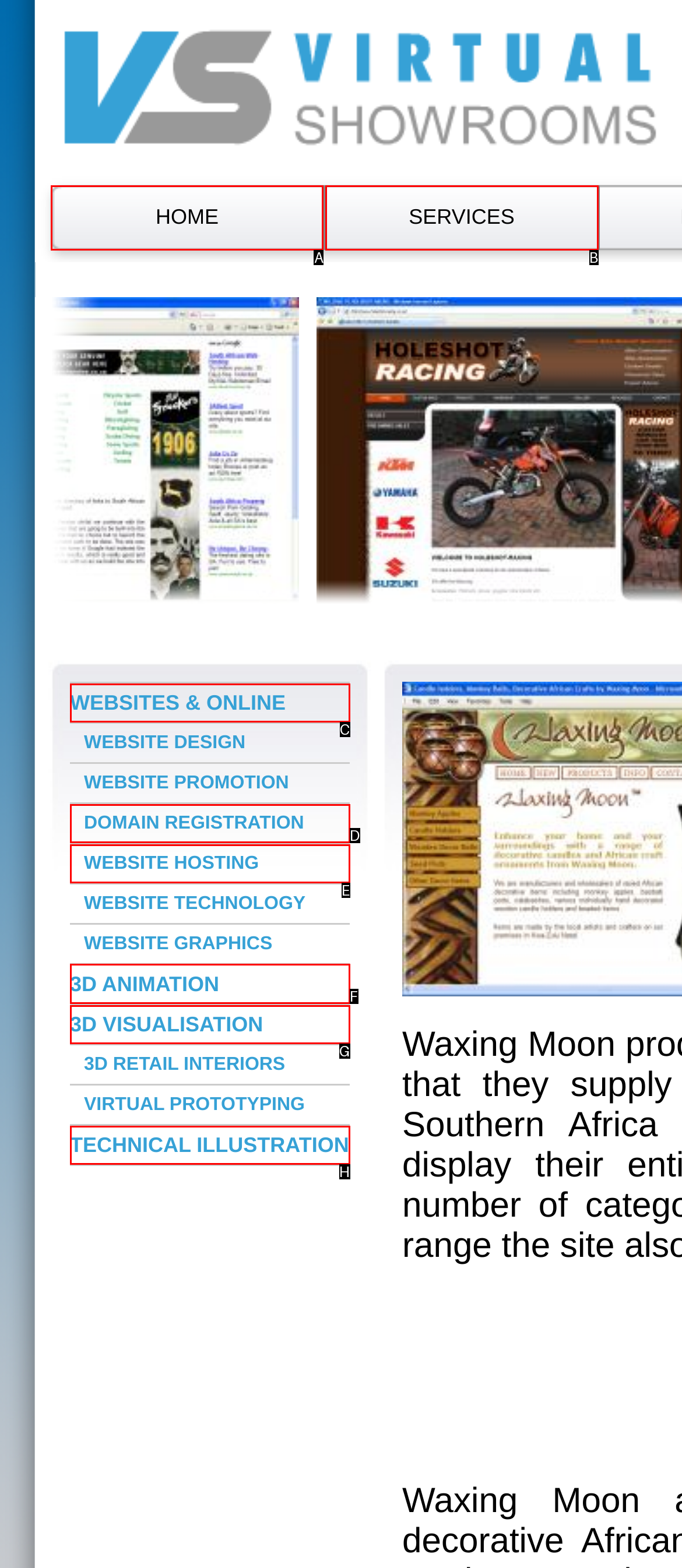Choose the letter of the option you need to click to explore 3D animation. Answer with the letter only.

F